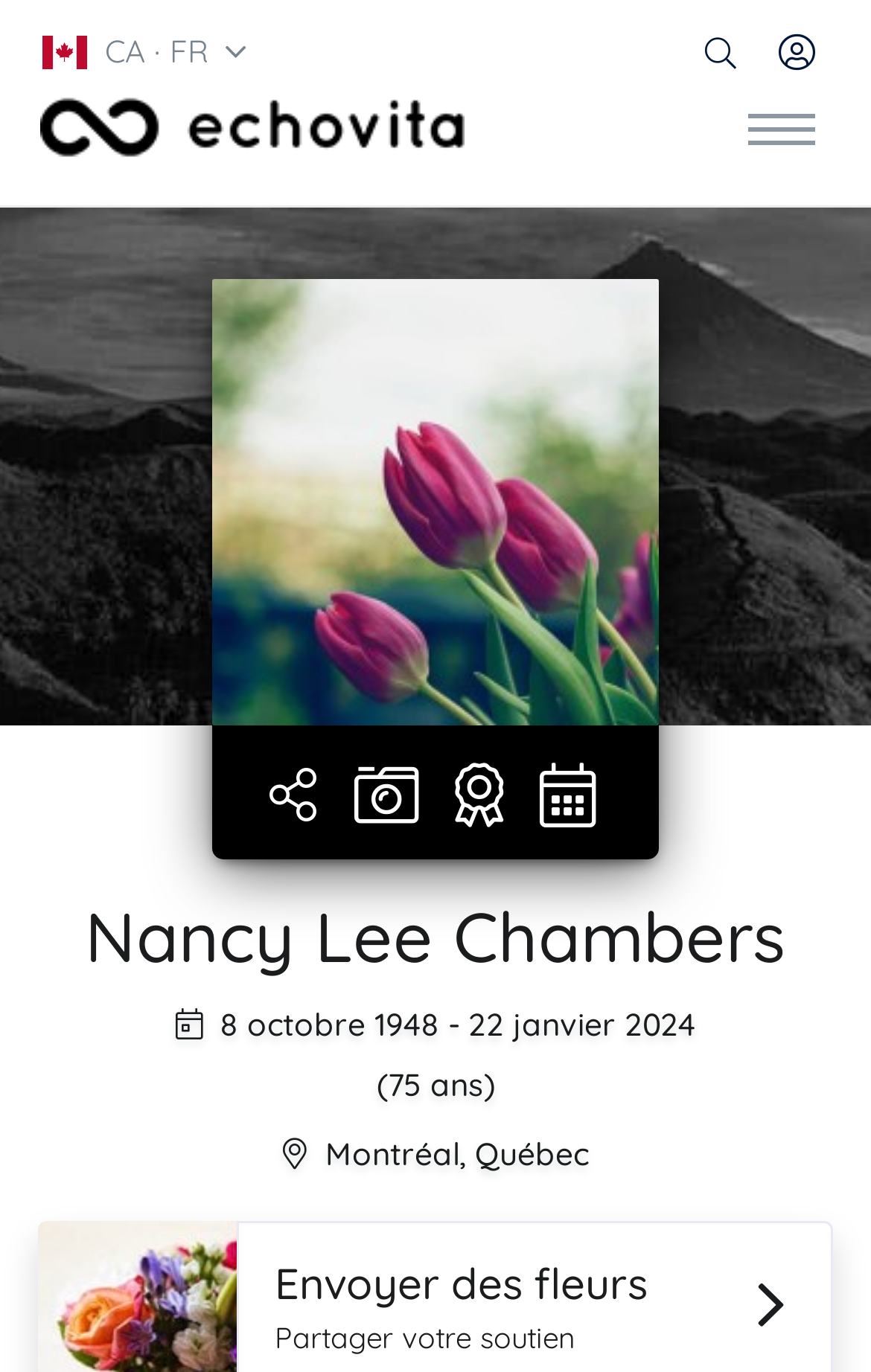Deliver a detailed narrative of the webpage's visual and textual elements.

This webpage is dedicated to the obituary of Nancy Lee Chambers, who passed away on January 22, 2024, at the age of 75 in Montréal, Québec. 

At the top left corner, there is a button to switch between English and French, accompanied by a search button and a button to access the account. On the top right corner, there is a navigation toggle button and a button to access the sidebar content.

Below the top navigation bar, there is a prominent link to the front page, accompanied by the Echovita logo. 

The main content of the webpage is organized in a hierarchical structure. There is a large section dedicated to Nancy Lee Chambers' obituary, which includes an image and a brief description of her life. Below this section, there are several buttons to share the obituary on social media platforms. 

To the right of the obituary section, there is a column with several links, including a link to the commemorative page where condolences can be left for the family. 

The webpage also displays Nancy Lee Chambers' birth and death dates, as well as her age at the time of passing. Her place of residence, Montréal, Québec, is also mentioned.